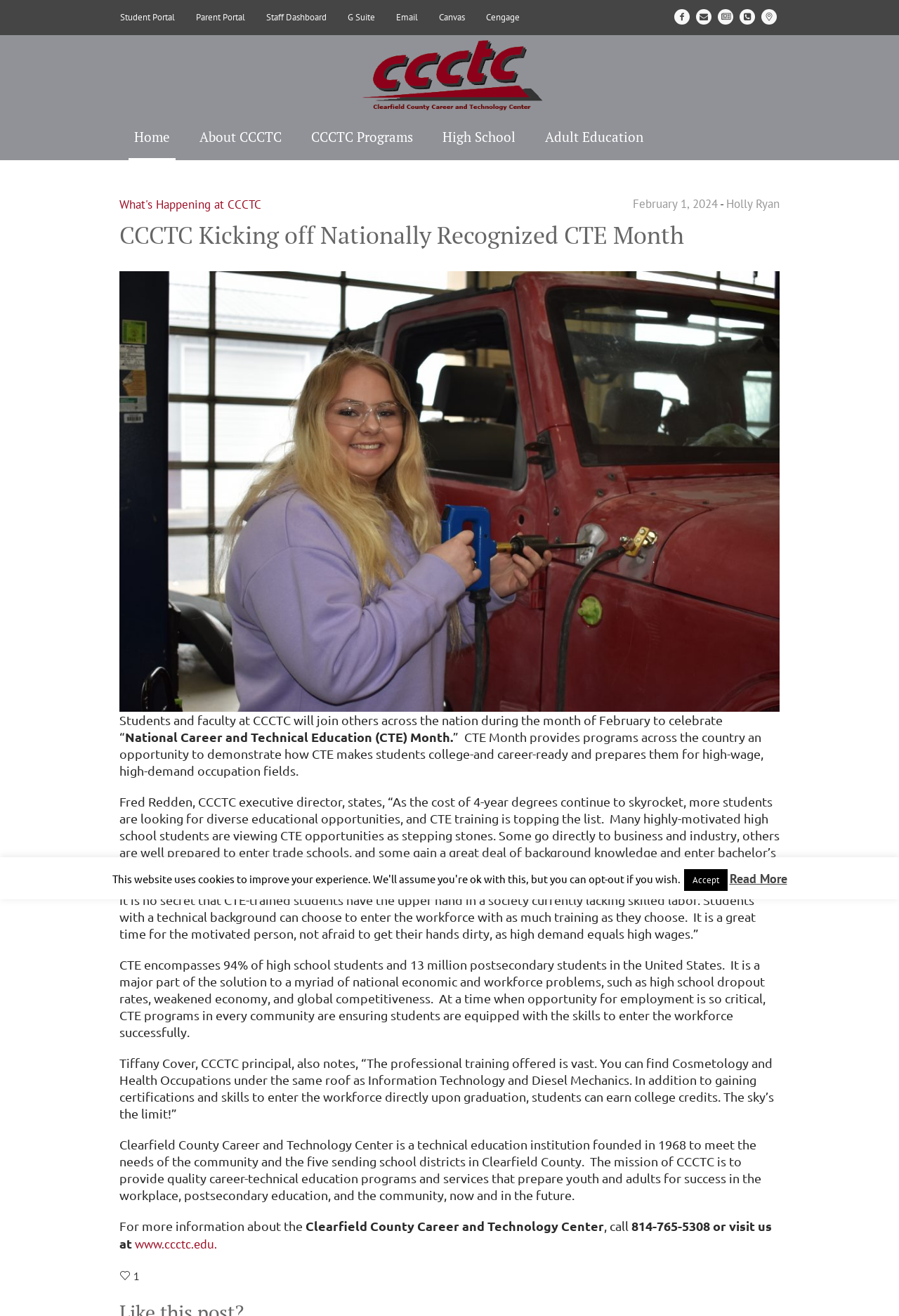Find the bounding box coordinates of the area to click in order to follow the instruction: "Click About CCCTC".

[0.205, 0.093, 0.33, 0.115]